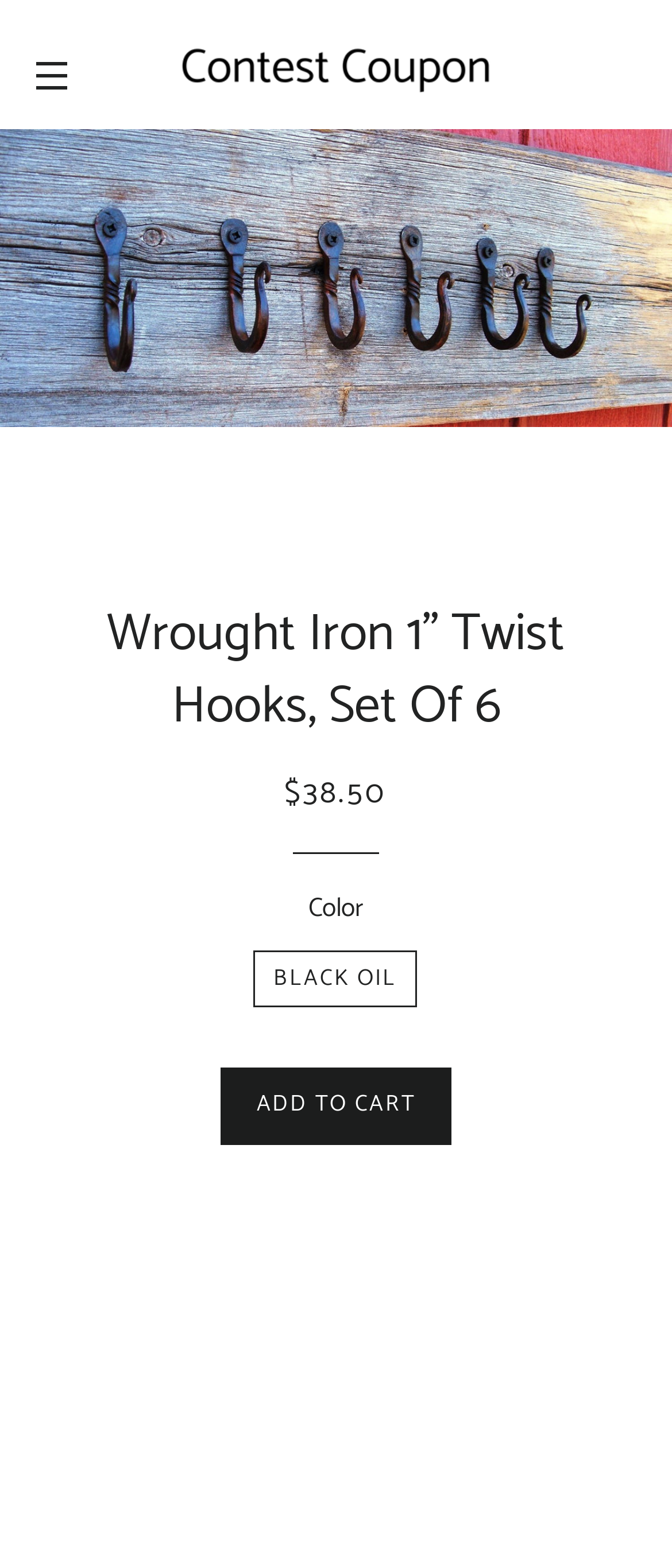Given the element description ADD TO CART, predict the bounding box coordinates for the UI element in the webpage screenshot. The format should be (top-left x, top-left y, bottom-right x, bottom-right y), and the values should be between 0 and 1.

[0.328, 0.681, 0.672, 0.73]